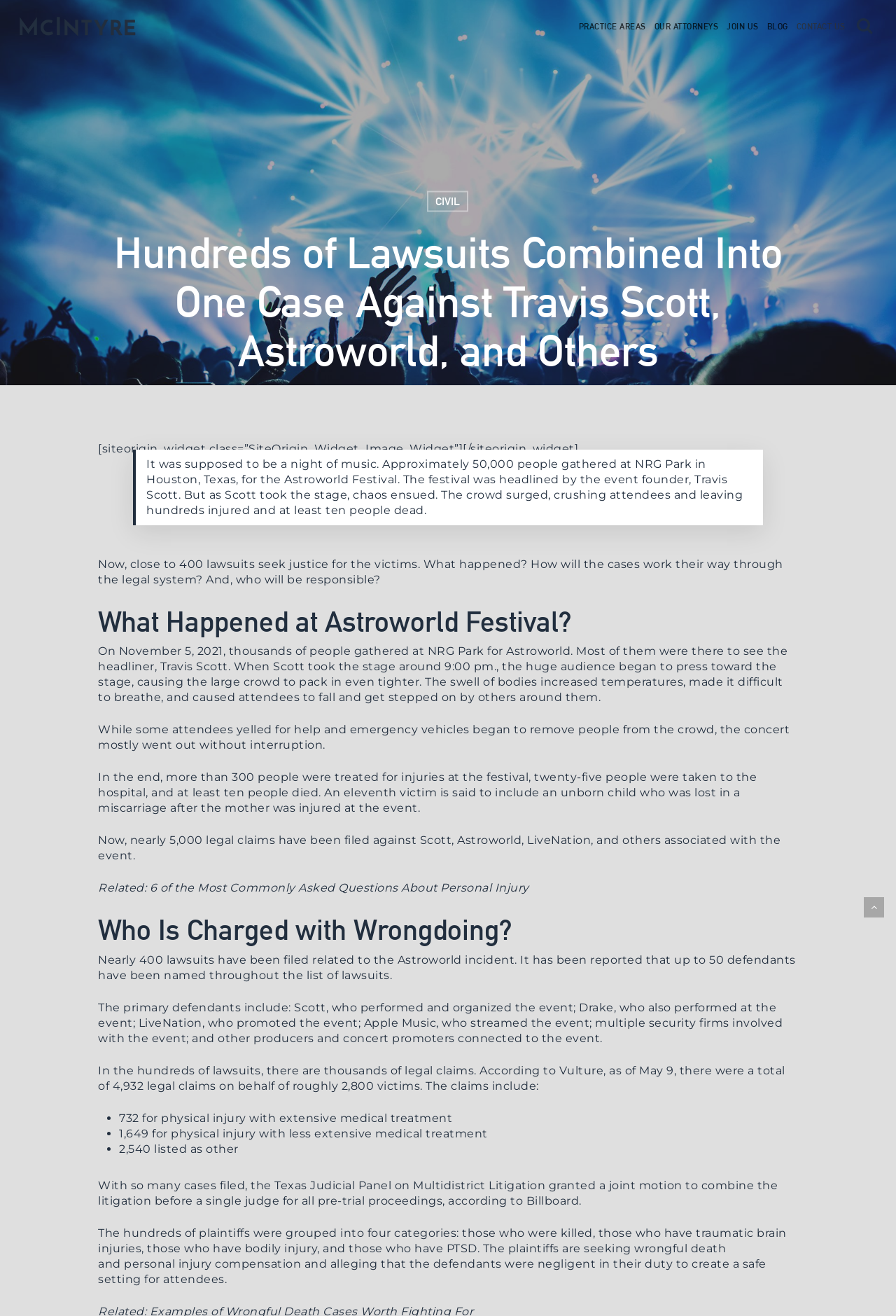Using the given element description, provide the bounding box coordinates (top-left x, top-left y, bottom-right x, bottom-right y) for the corresponding UI element in the screenshot: Blog

[0.851, 0.014, 0.884, 0.026]